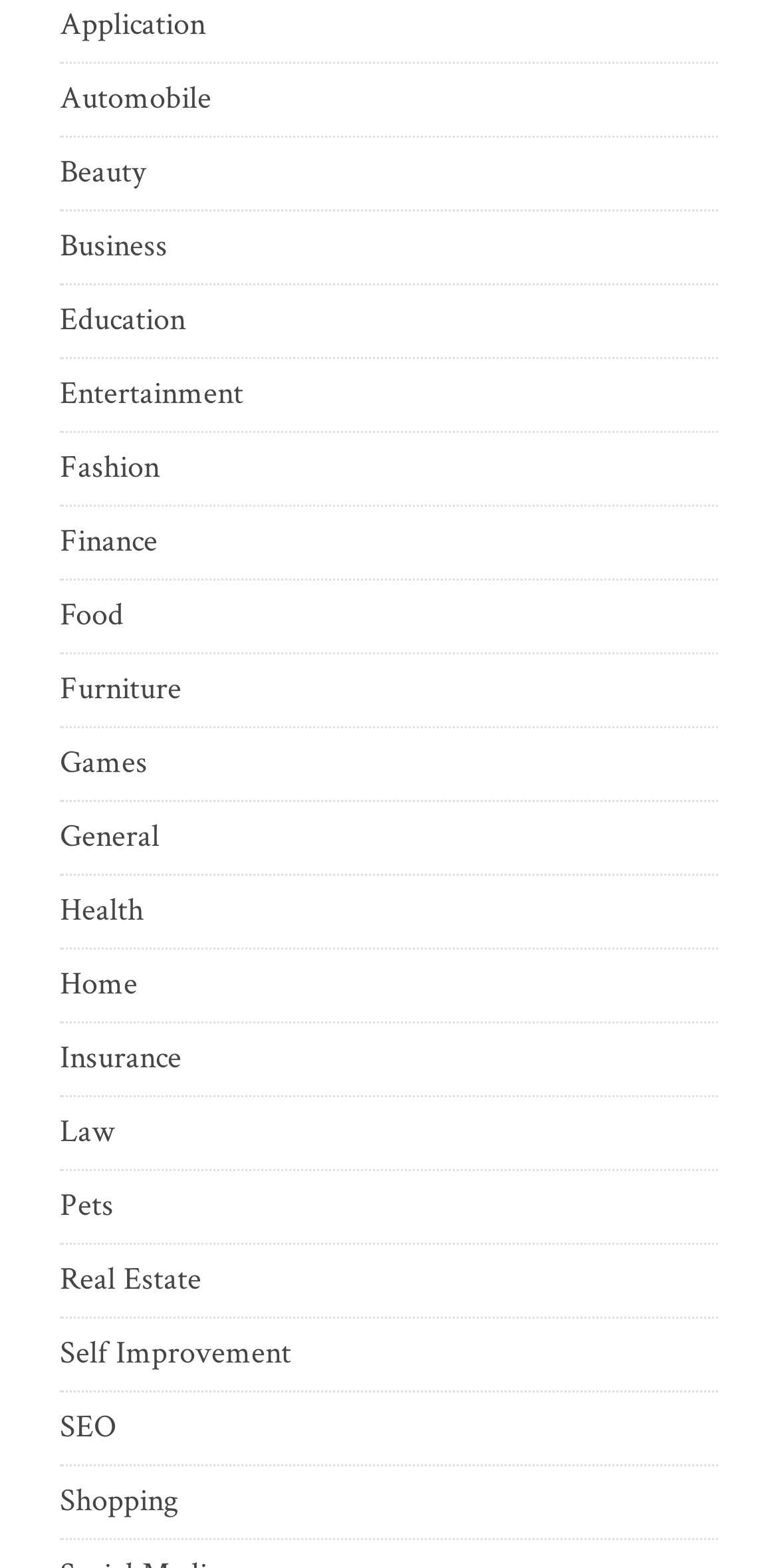Find the bounding box coordinates of the element to click in order to complete the given instruction: "View Business."

[0.077, 0.142, 0.215, 0.173]